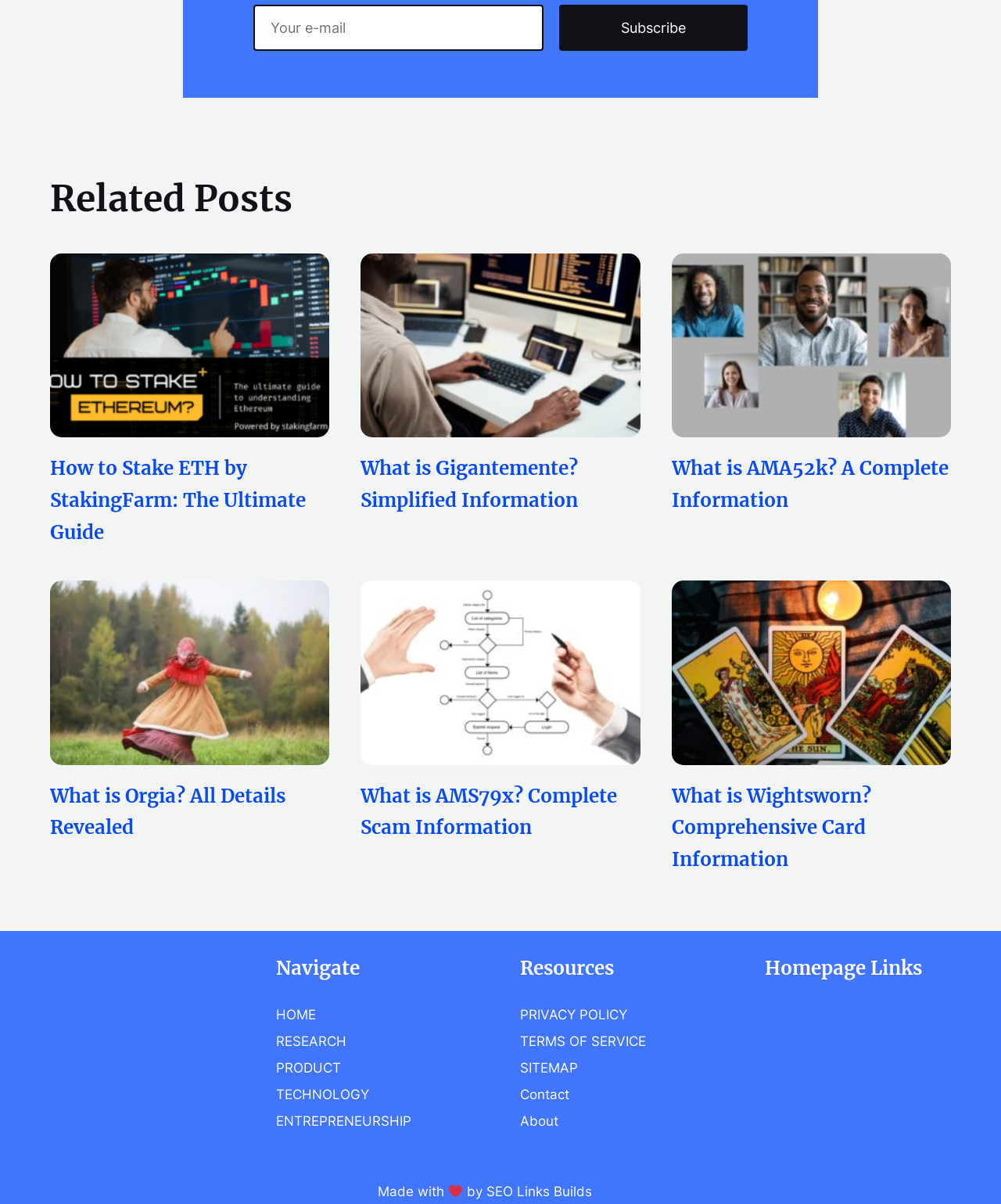Refer to the screenshot and answer the following question in detail:
What is the purpose of the textbox at the top?

The textbox at the top is labeled 'Your e-mail' and is accompanied by a 'Subscribe' button, indicating that it is used to collect email addresses for subscription purposes.